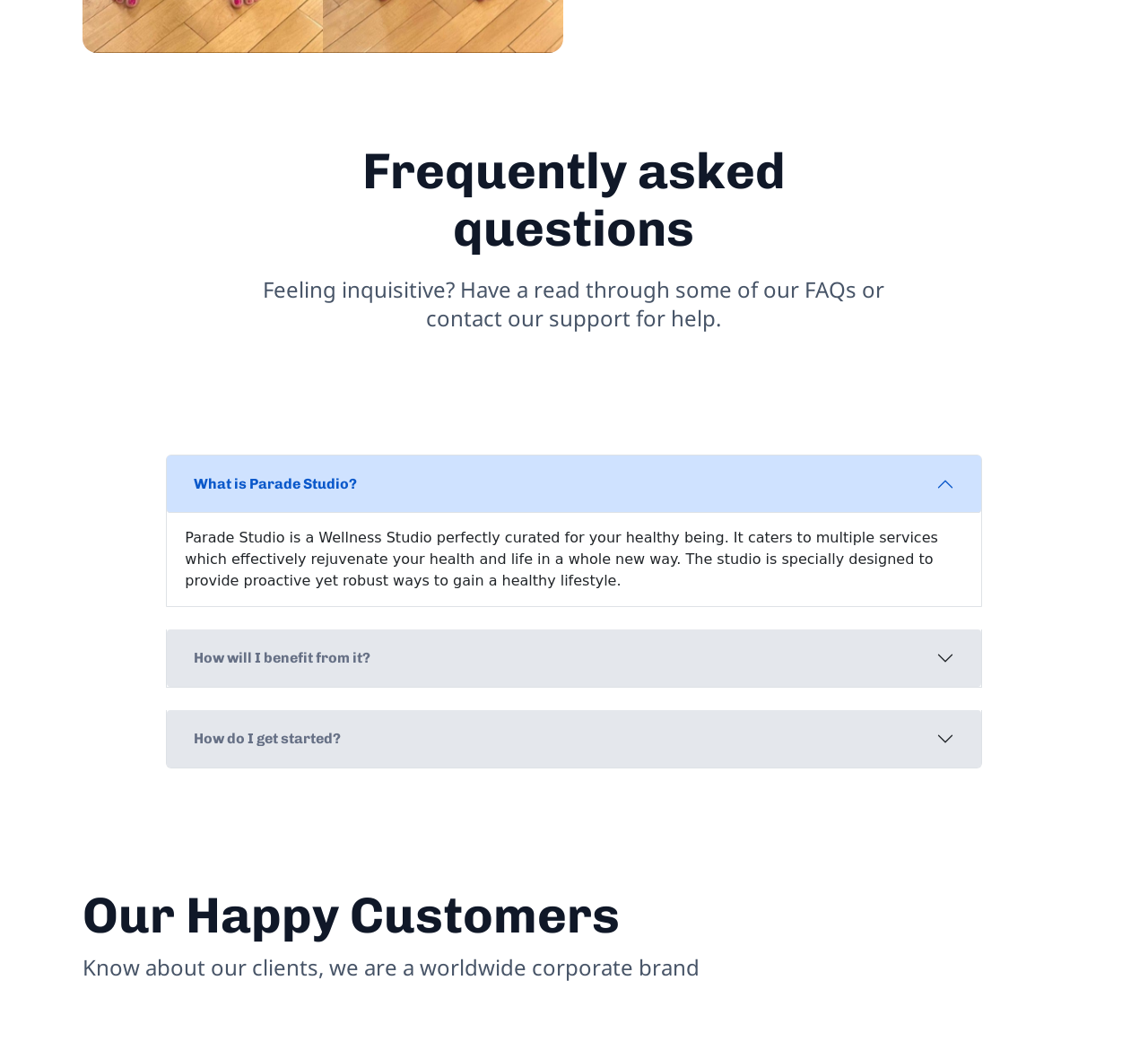Bounding box coordinates are given in the format (top-left x, top-left y, bottom-right x, bottom-right y). All values should be floating point numbers between 0 and 1. Provide the bounding box coordinate for the UI element described as: How do I get started?

[0.146, 0.682, 0.854, 0.737]